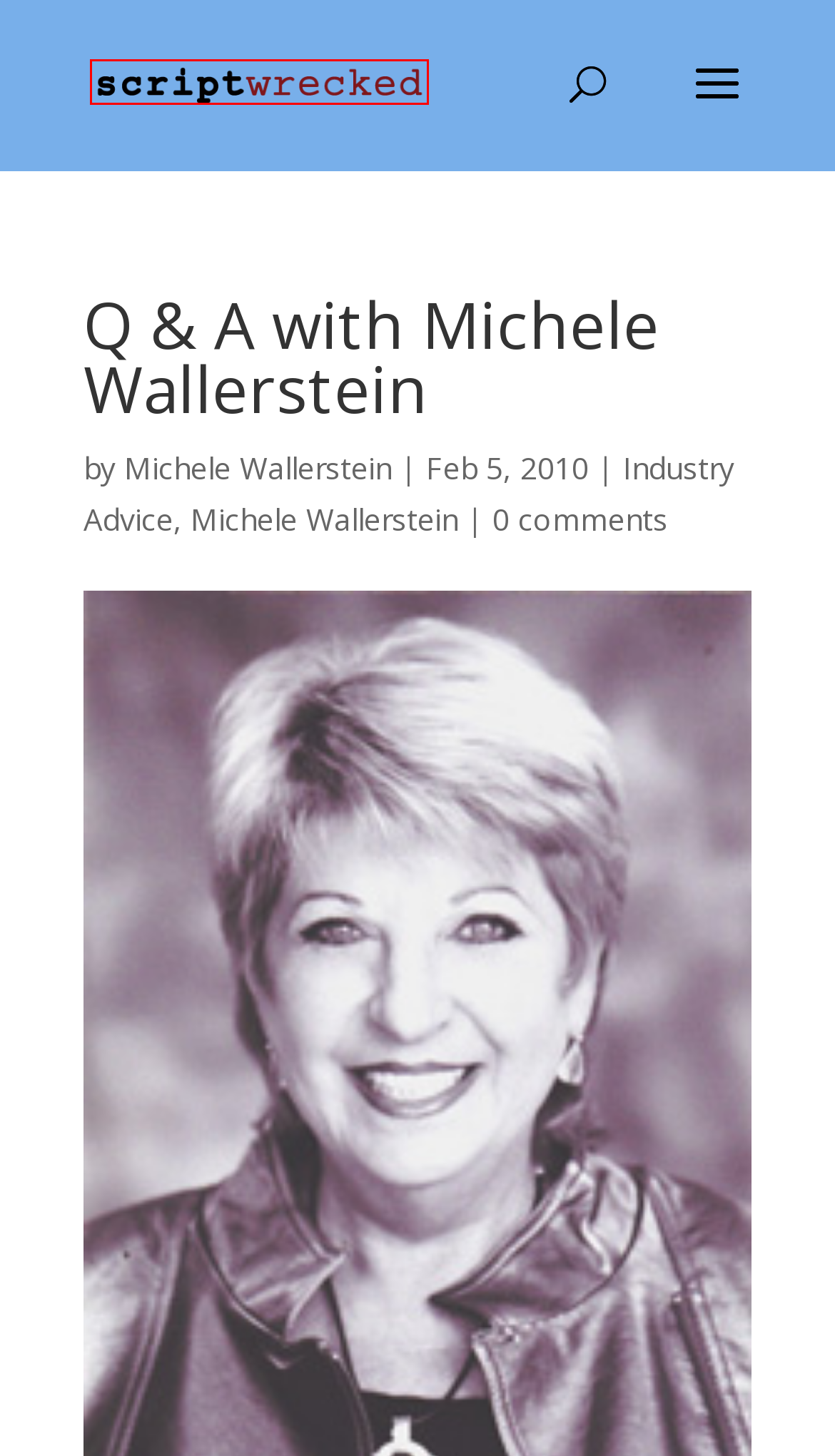Given a screenshot of a webpage with a red rectangle bounding box around a UI element, select the best matching webpage description for the new webpage that appears after clicking the highlighted element. The candidate descriptions are:
A. Rewriting | Scriptwrecked
B. Scriptwrecked | The Actual Craft of Screenwriting
C. Industry Advice | Scriptwrecked
D. Query Letters | Scriptwrecked
E. Set Pieces | Scriptwrecked
F. Third Act | Scriptwrecked
G. Contact | Scriptwrecked
H. Michele Wallerstein | Scriptwrecked

B